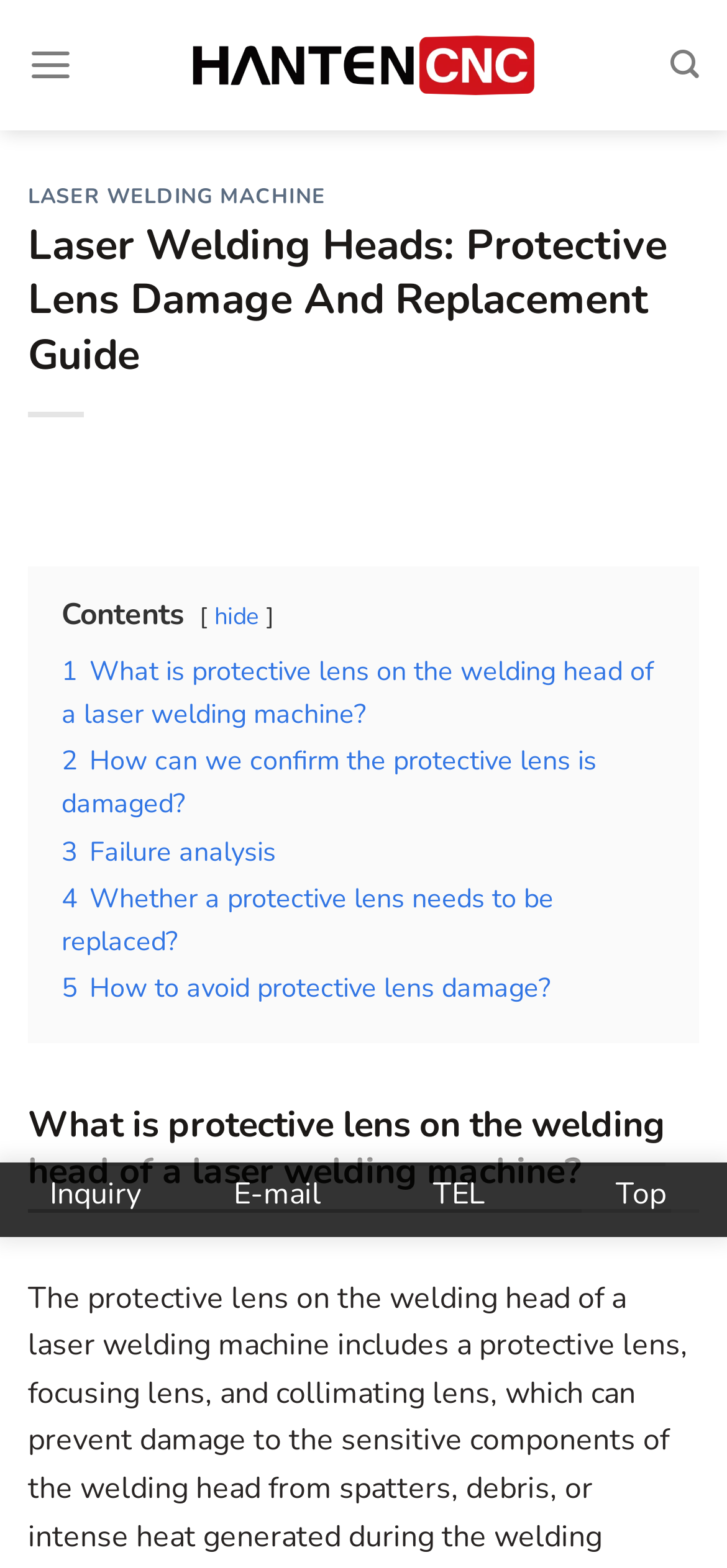Identify the bounding box coordinates of the part that should be clicked to carry out this instruction: "Read the contents of the 1 What is protective lens on the welding head of a laser welding machine? section".

[0.085, 0.416, 0.9, 0.467]